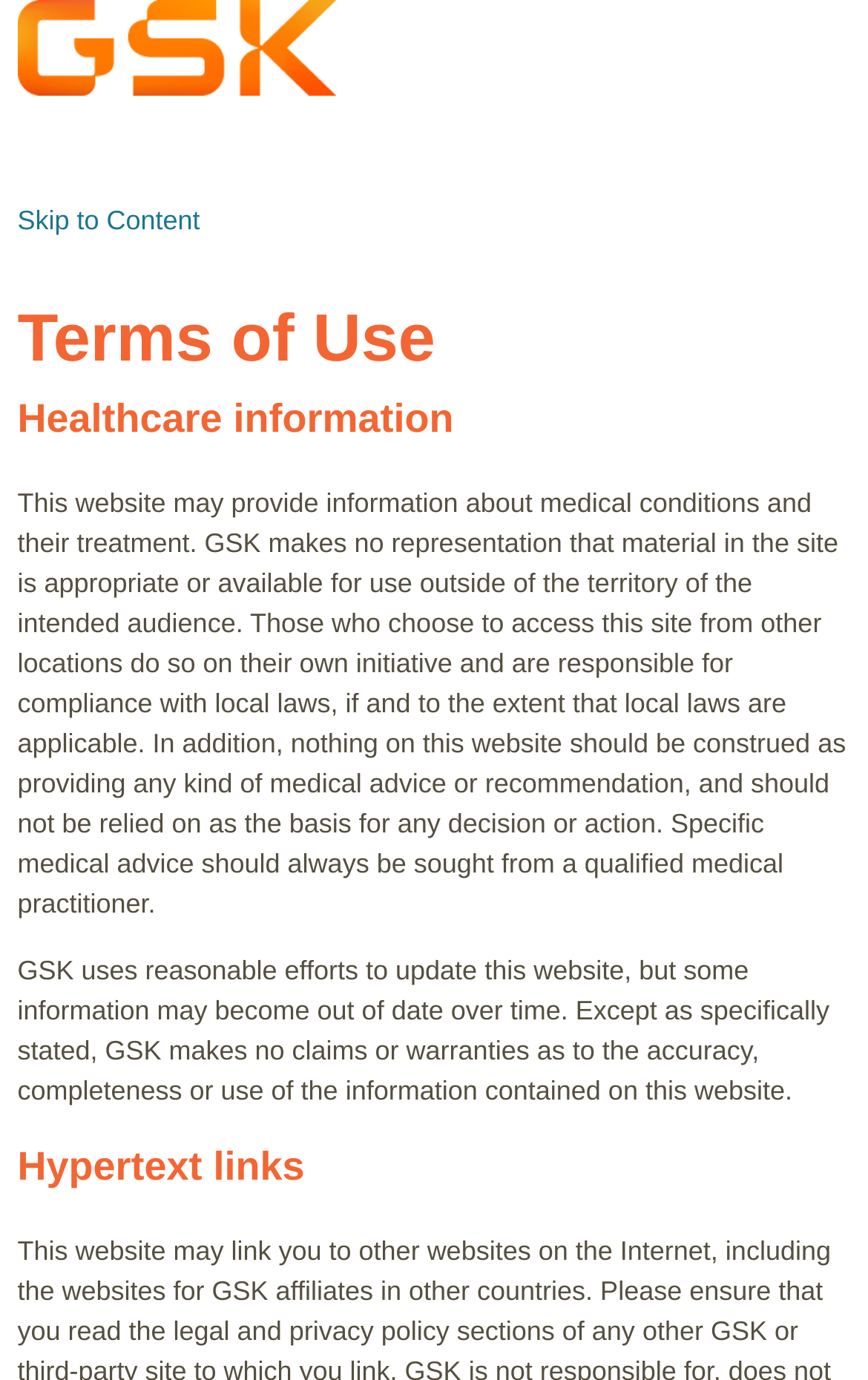Please predict the bounding box coordinates (top-left x, top-left y, bottom-right x, bottom-right y) for the UI element in the screenshot that fits the description: Skip to Content

[0.02, 0.148, 0.23, 0.171]